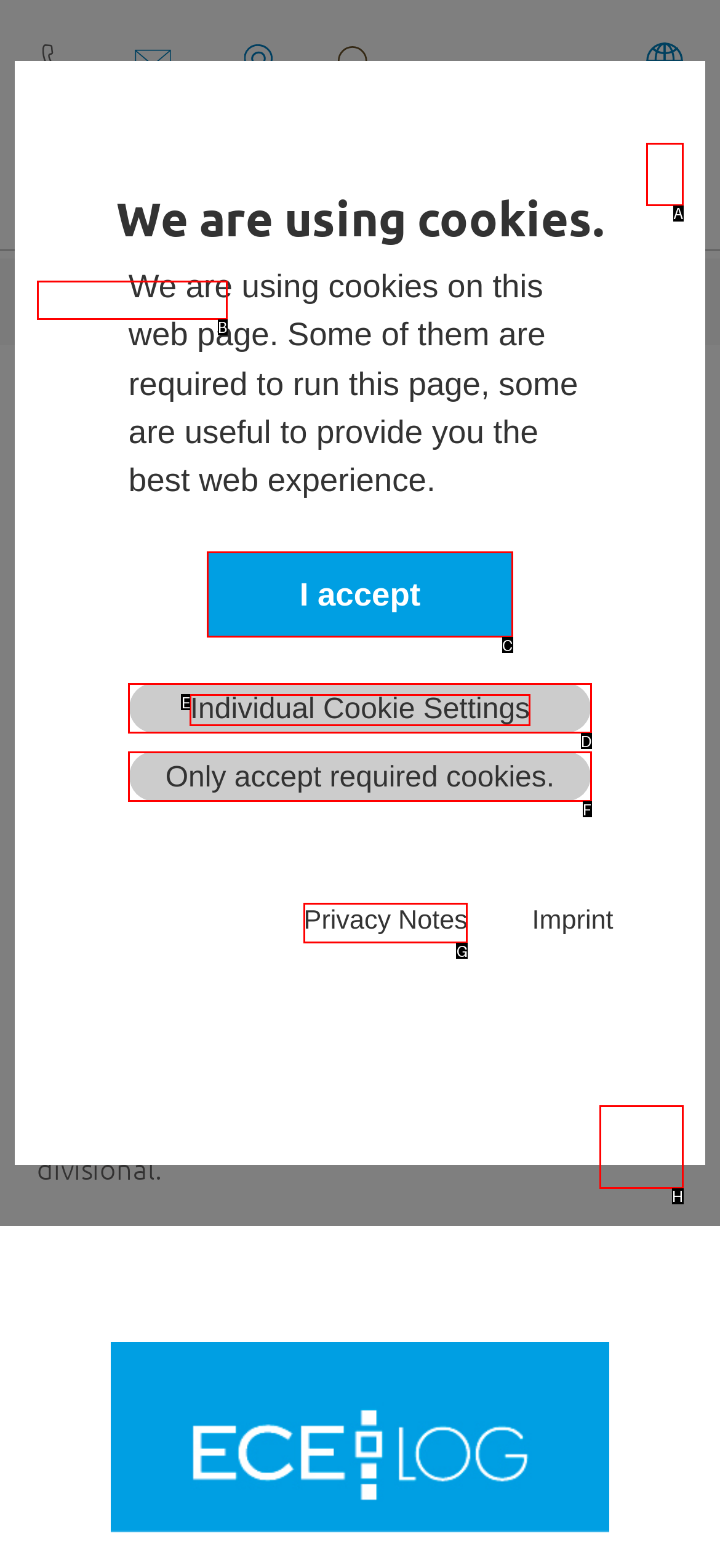Identify which lettered option completes the task: Scroll to the top of the page. Provide the letter of the correct choice.

H